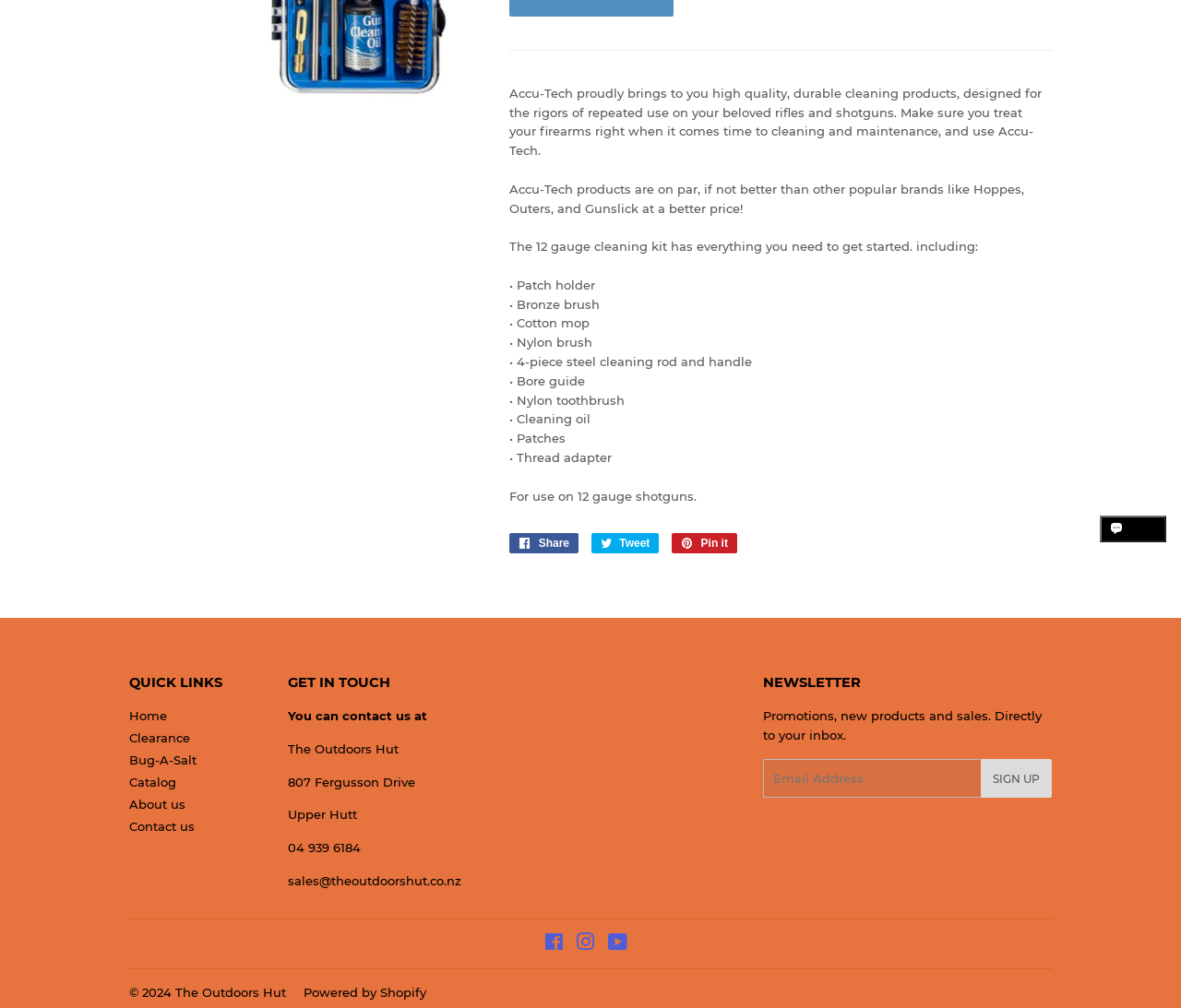Can you find the bounding box coordinates for the UI element given this description: "Tweet Tweet on Twitter"? Provide the coordinates as four float numbers between 0 and 1: [left, top, right, bottom].

[0.5, 0.529, 0.558, 0.549]